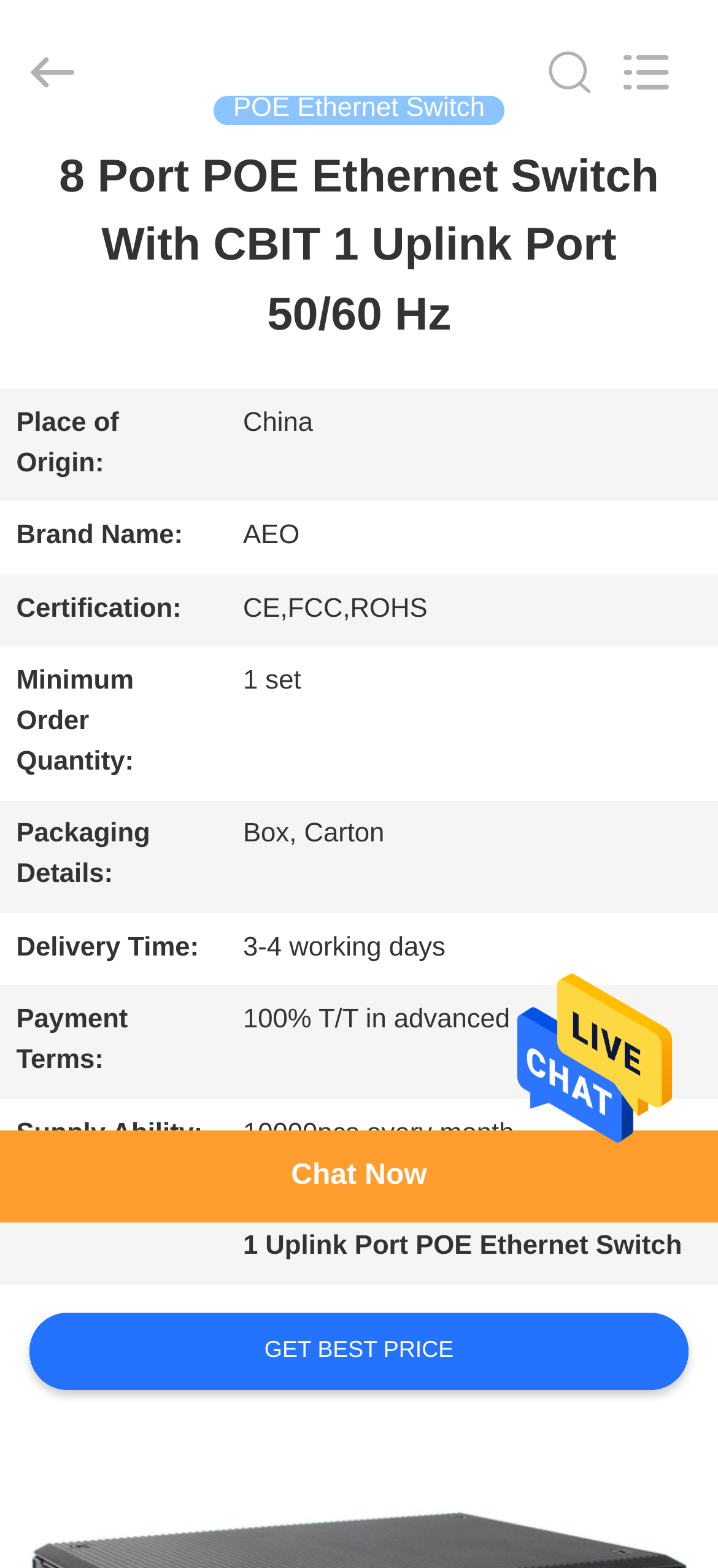What is the brand name of the product?
Carefully analyze the image and provide a detailed answer to the question.

I found the brand name by looking at the table on the webpage, specifically the row with the header 'Brand Name:' and the corresponding grid cell that contains the text 'AEO'.